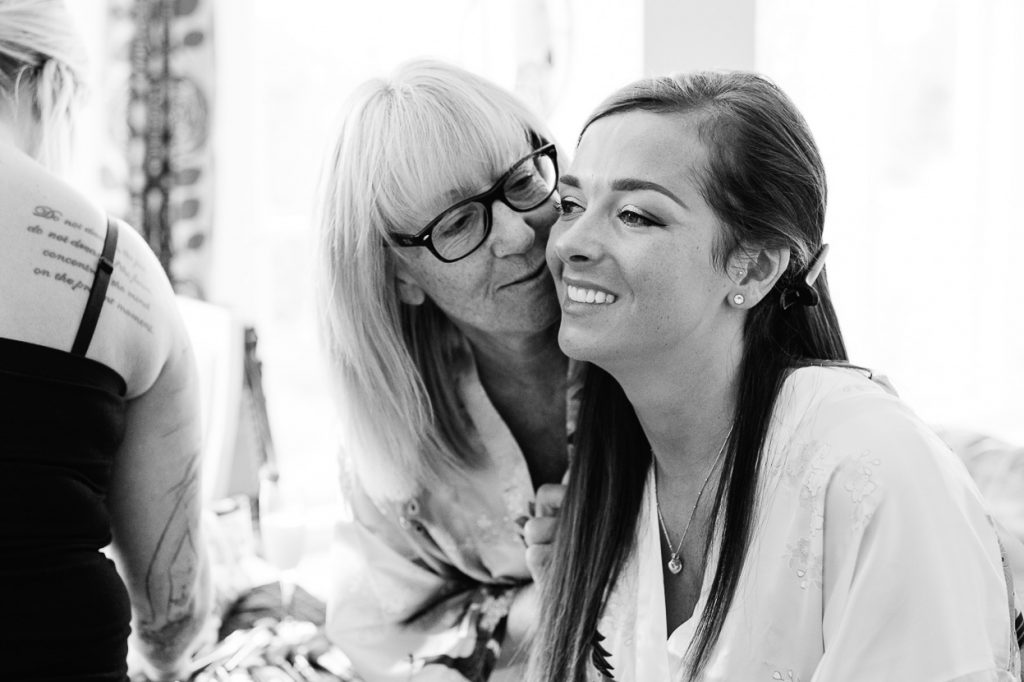Provide your answer to the question using just one word or phrase: What can be seen in the background?

A bustling bridal preparation scene